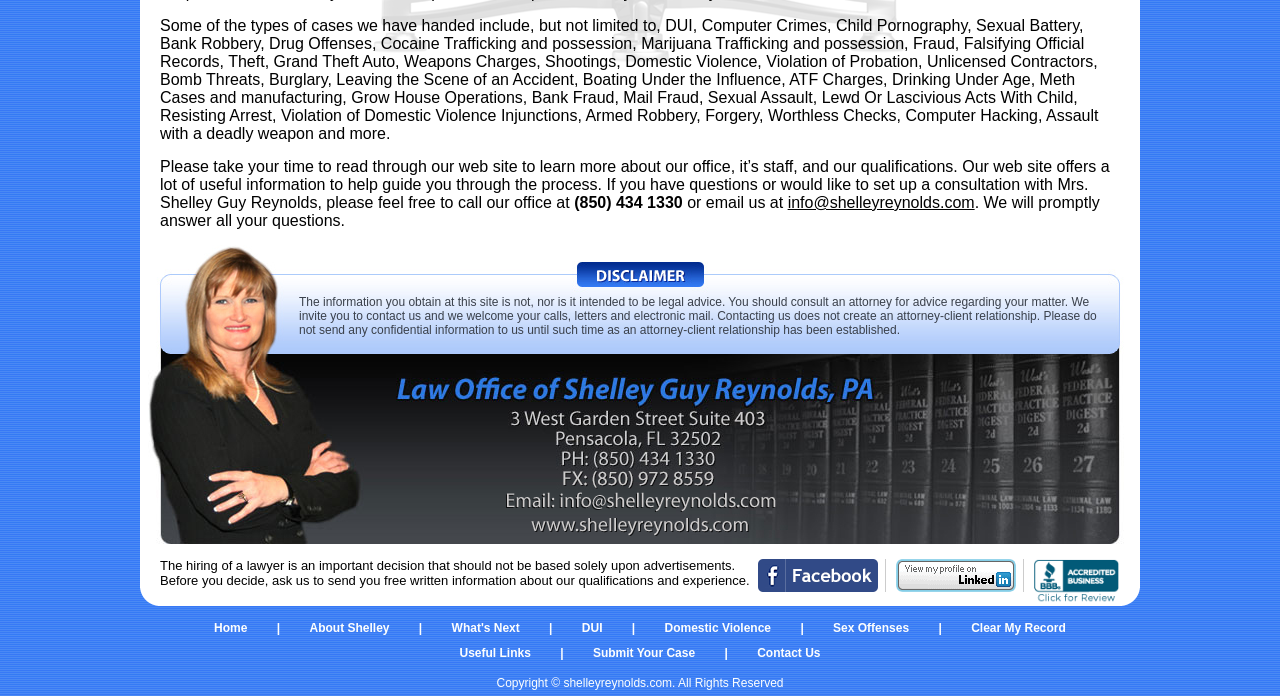Please specify the bounding box coordinates of the region to click in order to perform the following instruction: "Submit your case".

[0.463, 0.921, 0.543, 0.957]